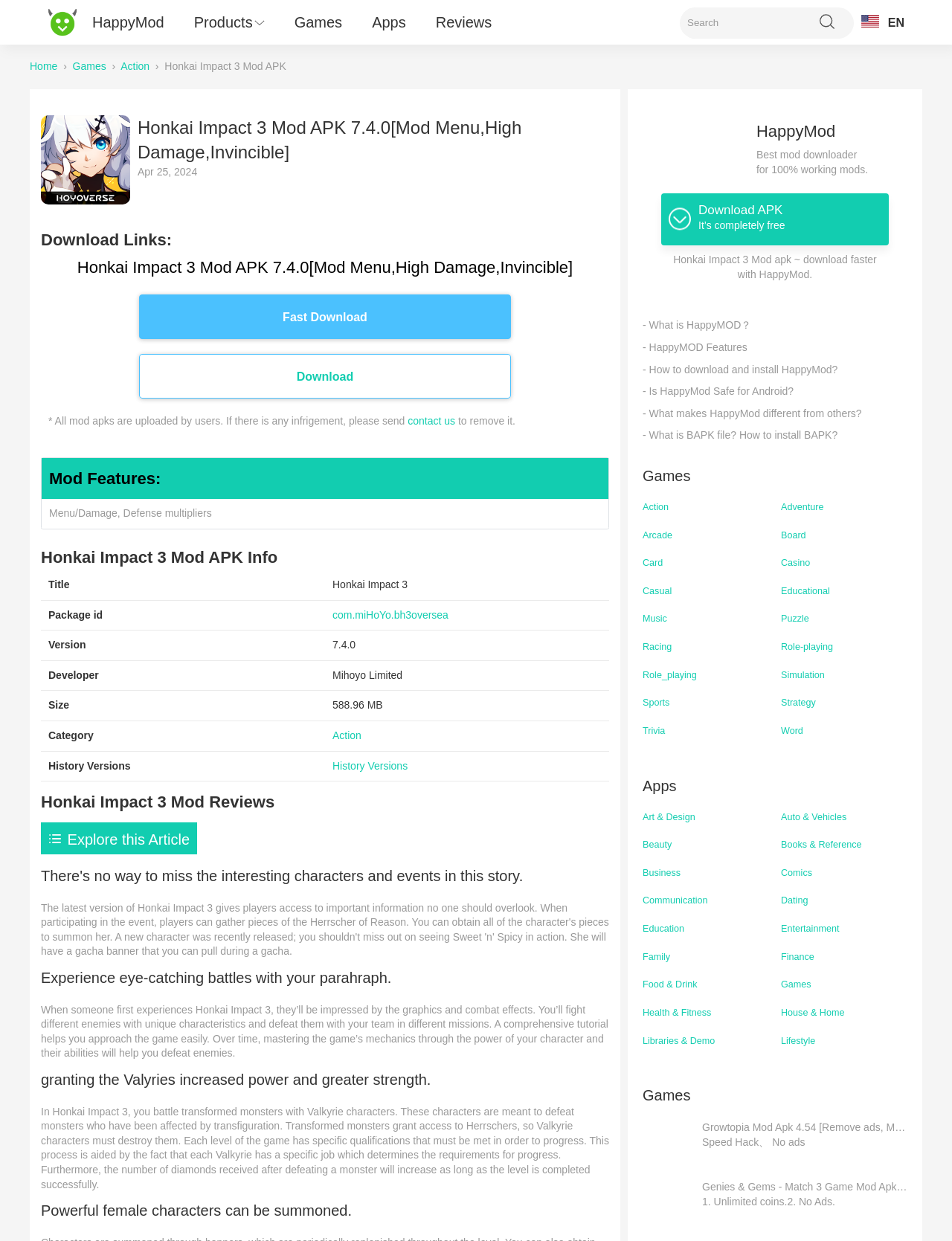Provide the bounding box coordinates for the area that should be clicked to complete the instruction: "Click on the 'Home' link".

[0.031, 0.049, 0.06, 0.058]